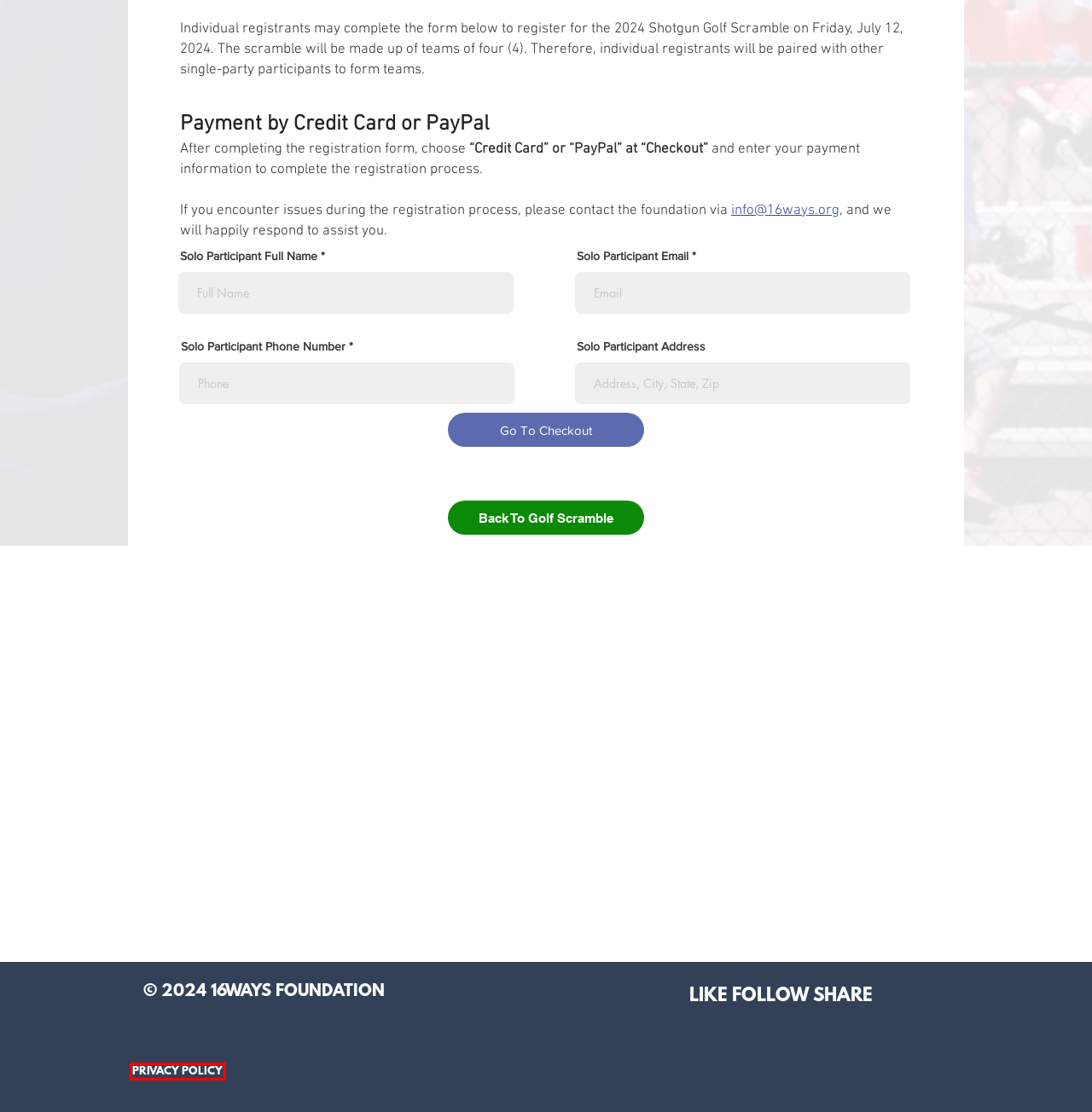Examine the screenshot of the webpage, which has a red bounding box around a UI element. Select the webpage description that best fits the new webpage after the element inside the red bounding box is clicked. Here are the choices:
A. 16WAYS Foundation | Events
B. 16WAYS Foundation | Golf Scramble
C. 16WAYS Foundation | Media
D. PayPal.Me
E. 16WAYS Foundation | Privacy Policy
F. 16WAYS Foundation | About
G. 16WAYS Foundation | Contact
H. 16WAYS Foundation | Programs

E